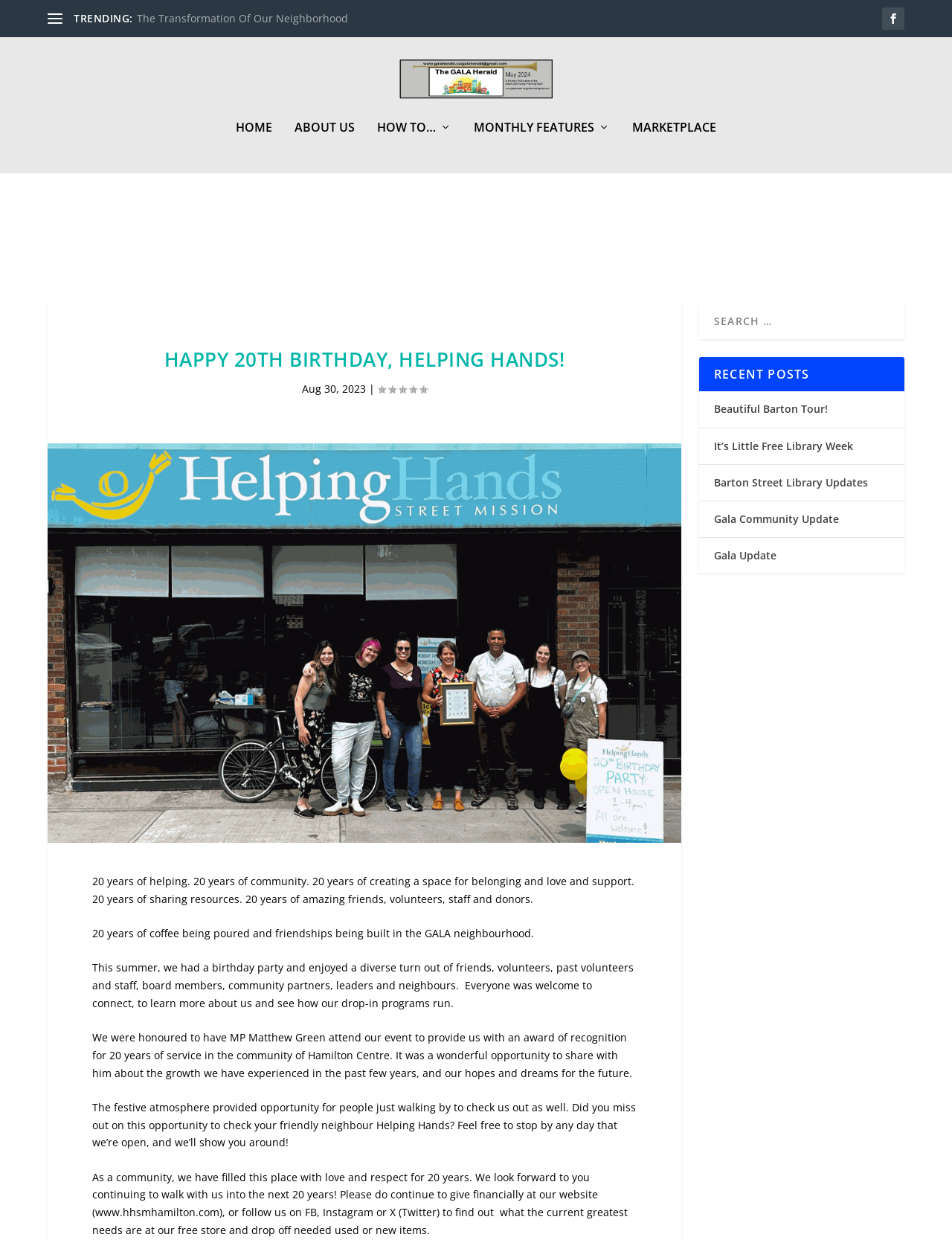Determine the bounding box coordinates of the element that should be clicked to execute the following command: "Check the 'RECENT POSTS' section".

[0.734, 0.206, 0.95, 0.233]